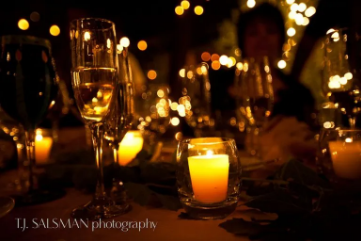What is surrounding the candle in the glass holder?
Based on the visual, give a brief answer using one word or a short phrase.

Lush greenery